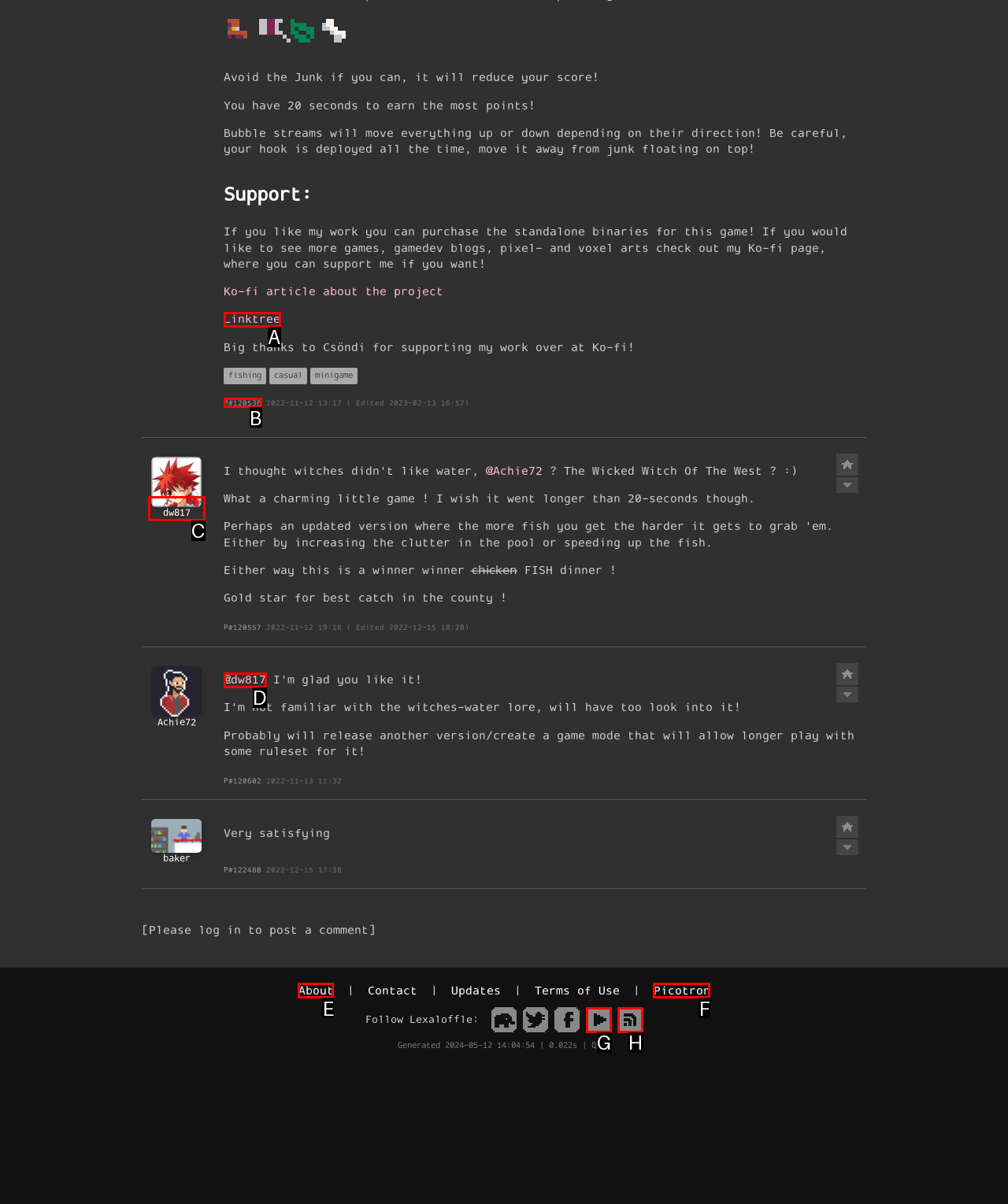Select the option that fits this description: parent_node: Follow Lexaloffle:
Answer with the corresponding letter directly.

G